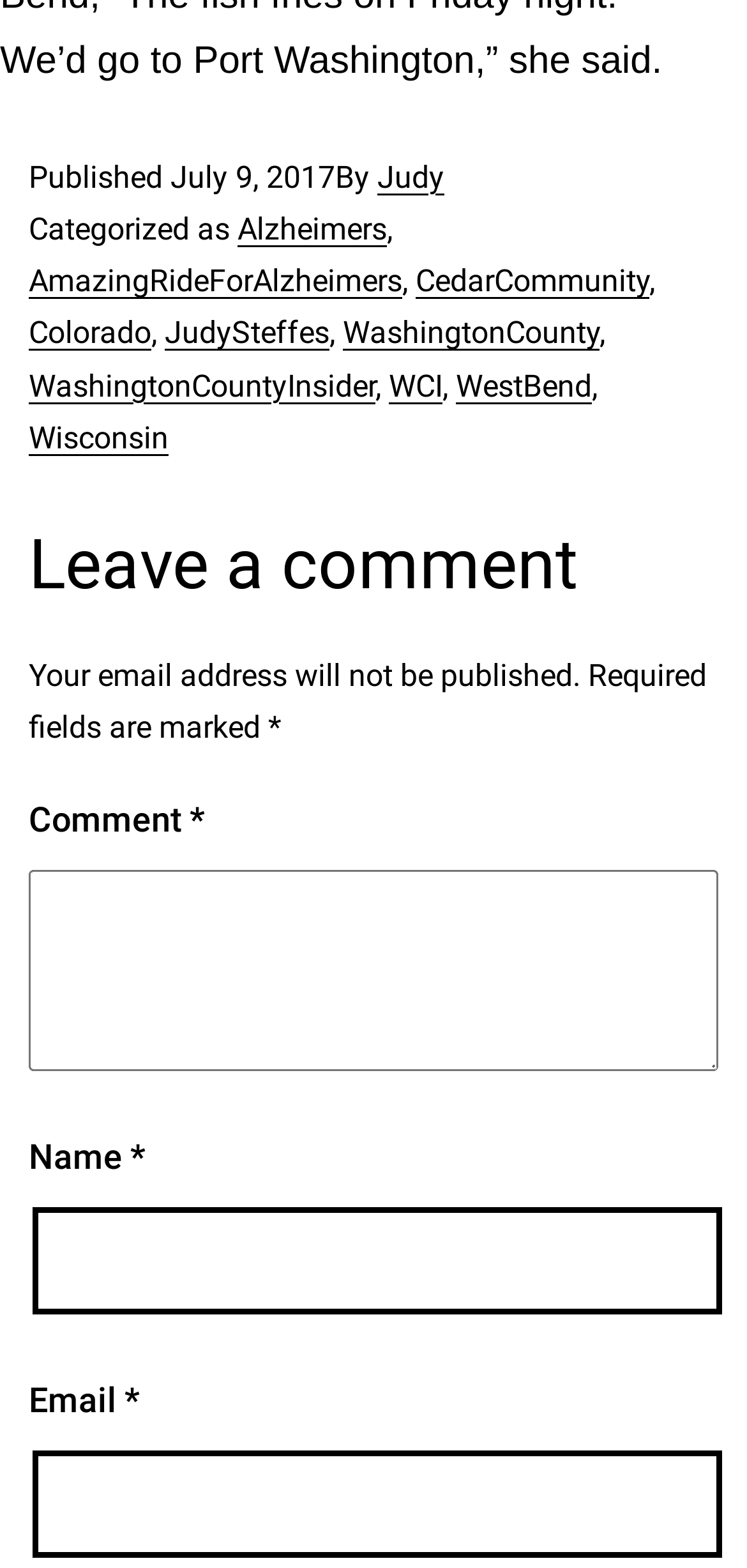Determine the bounding box coordinates of the target area to click to execute the following instruction: "Read the Terms of Use."

None